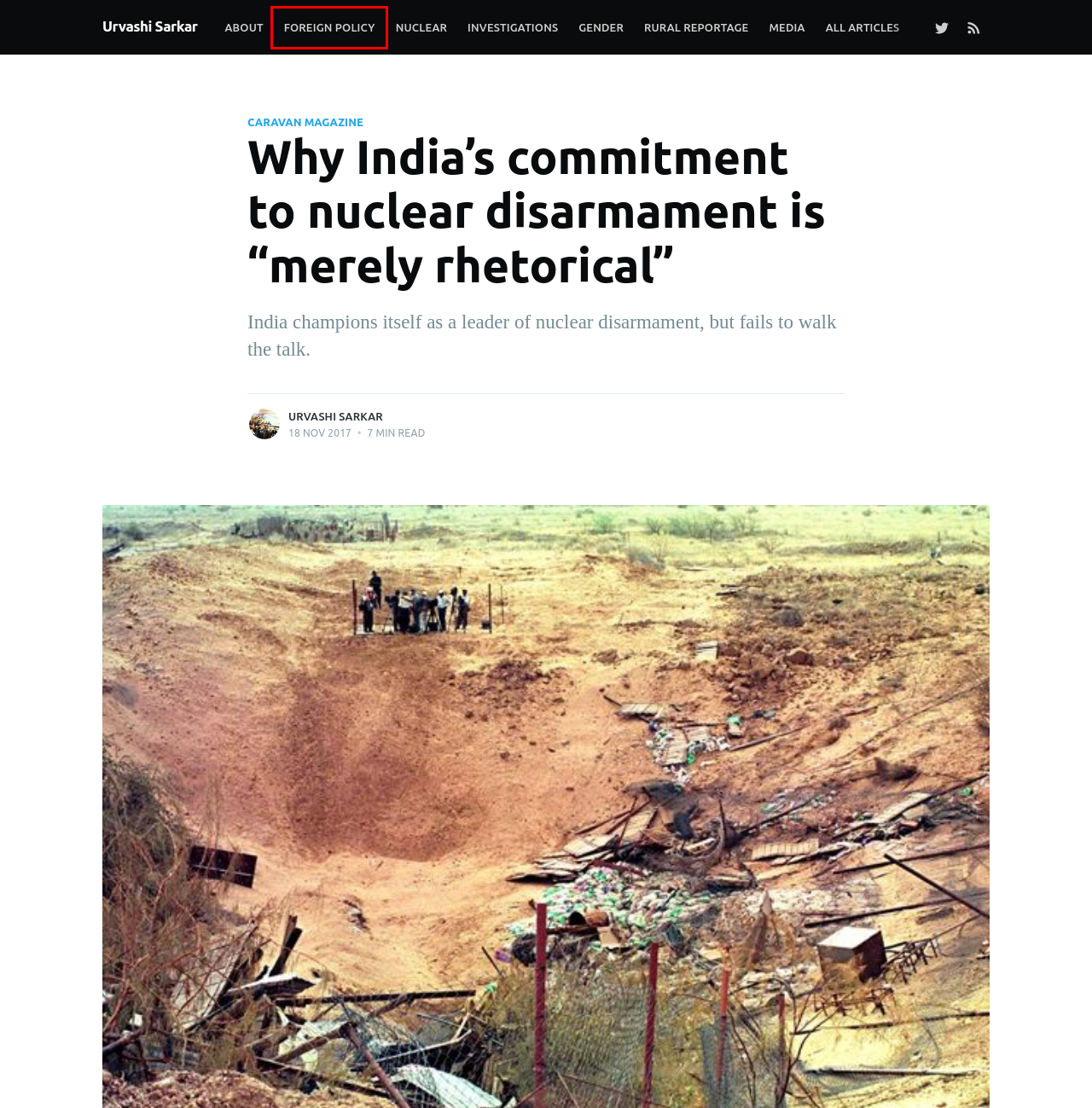Look at the screenshot of a webpage where a red rectangle bounding box is present. Choose the webpage description that best describes the new webpage after clicking the element inside the red bounding box. Here are the candidates:
A. About
B. Investigations - Urvashi Sarkar
C. Foreign Policy - Urvashi Sarkar
D. Rural India - Urvashi Sarkar
E. Urvashi Sarkar
F. nuclear - Urvashi Sarkar
G. Gender - Urvashi Sarkar
H. Urvashi Sarkar - Urvashi Sarkar

C